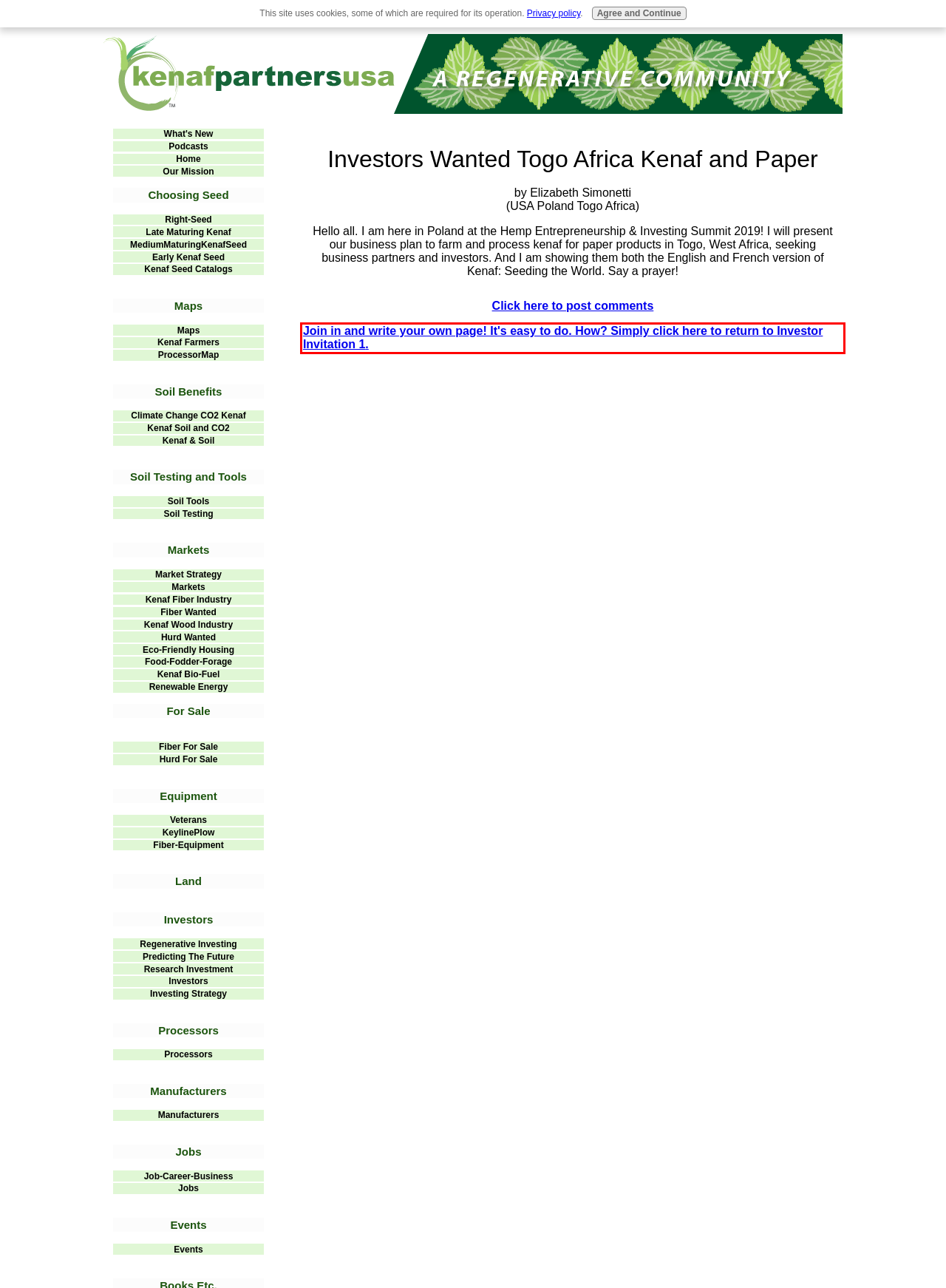You have a screenshot of a webpage with a red bounding box. Identify and extract the text content located inside the red bounding box.

Join in and write your own page! It's easy to do. How? Simply click here to return to Investor Invitation 1.